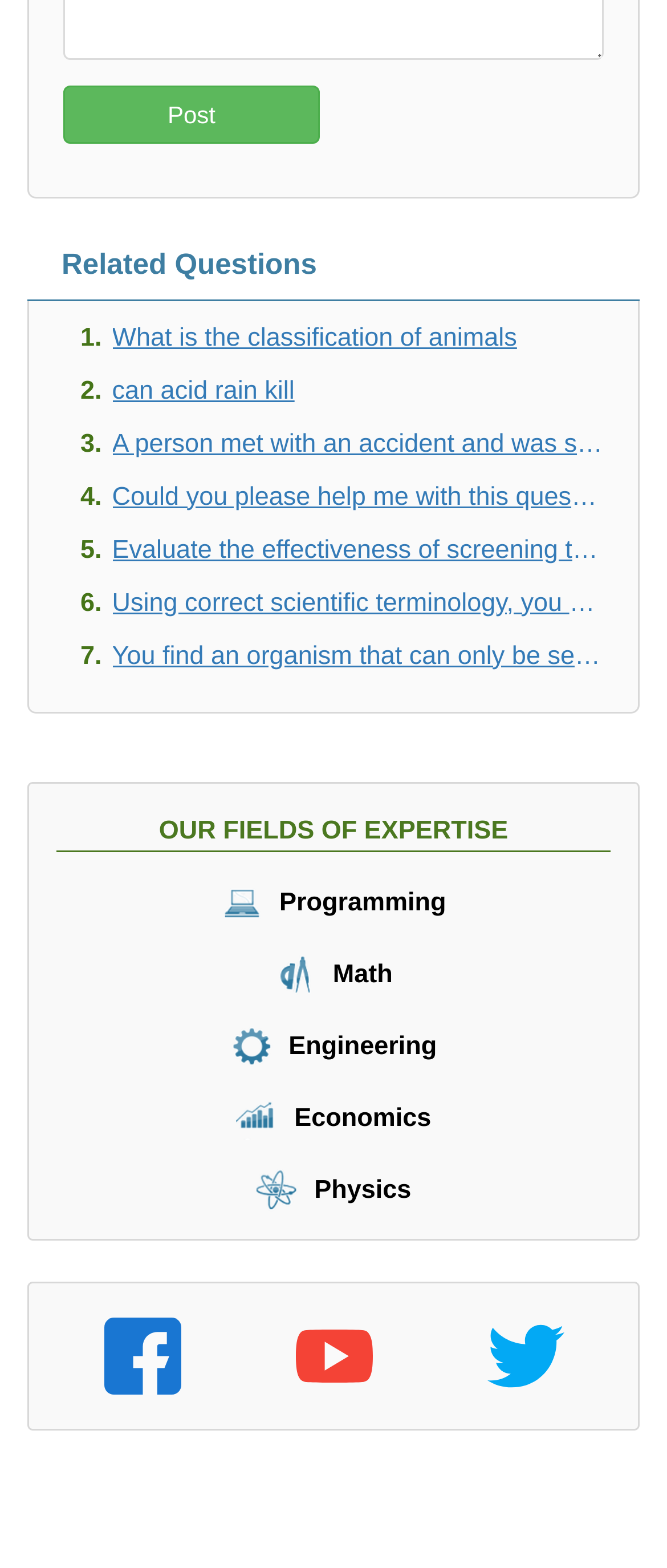Please determine the bounding box coordinates of the element's region to click in order to carry out the following instruction: "Follow Assignment Expert on Facebook". The coordinates should be four float numbers between 0 and 1, i.e., [left, top, right, bottom].

[0.155, 0.84, 0.271, 0.889]